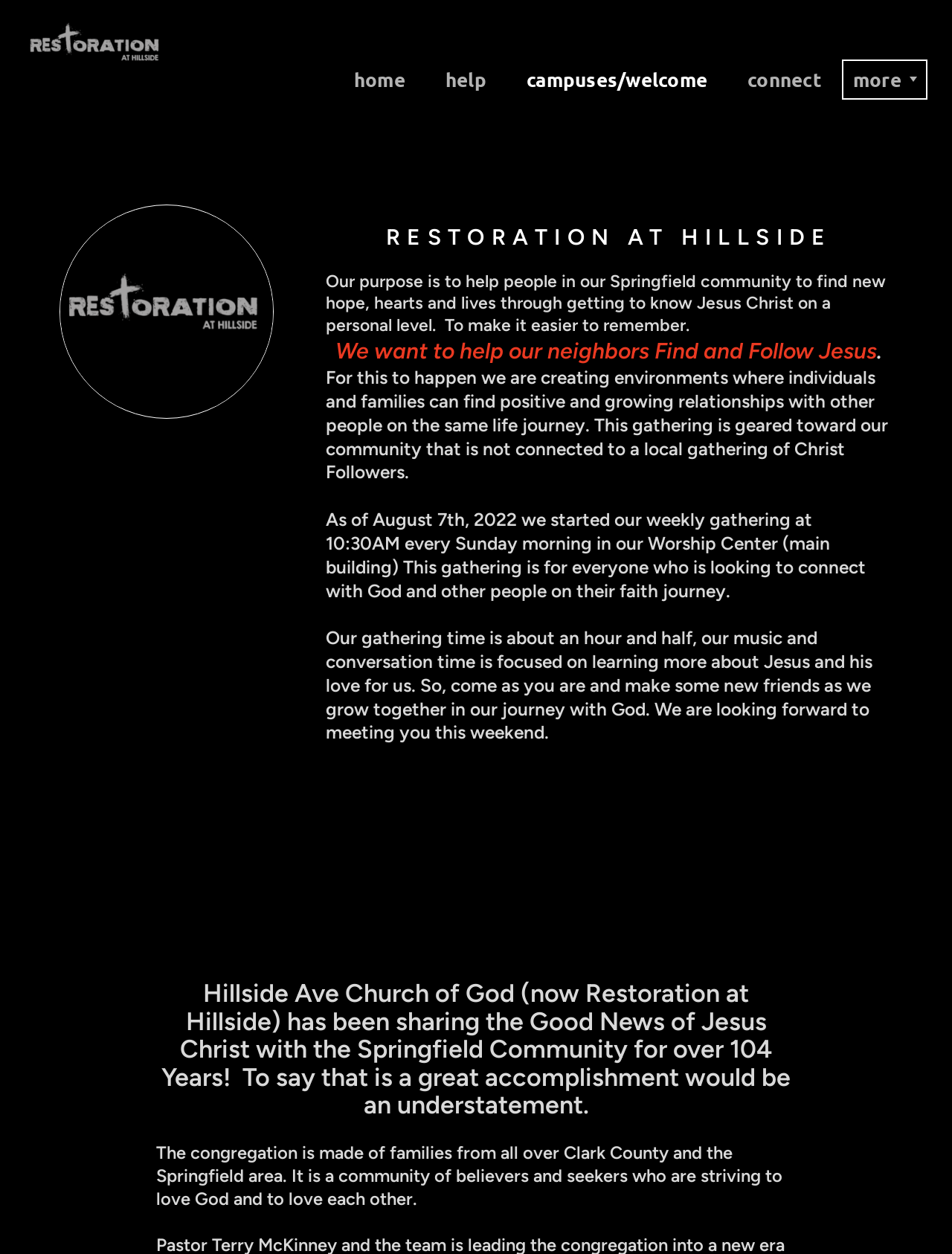How long is the gathering time?
Using the visual information, respond with a single word or phrase.

An hour and a half